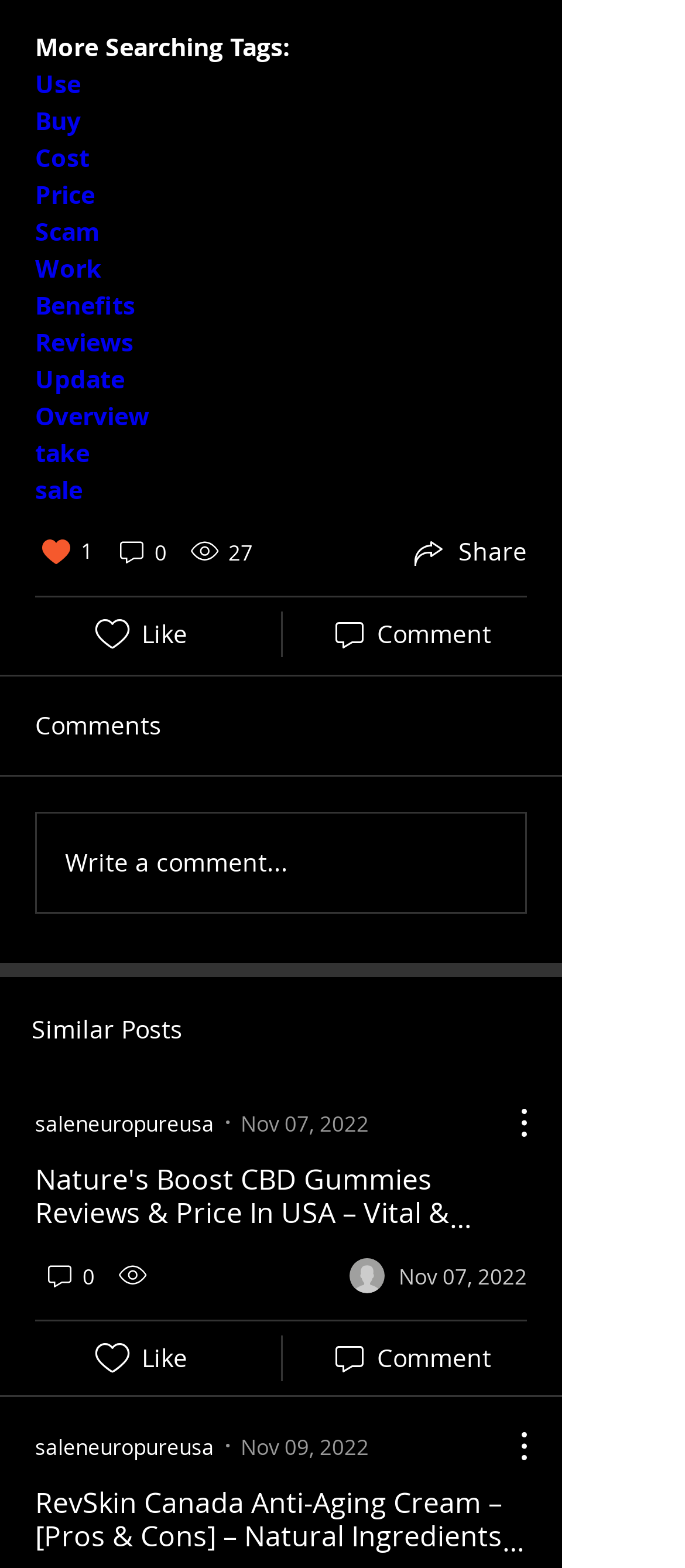Give a one-word or phrase response to the following question: What is the topic of the main article?

CBD Gummies Reviews